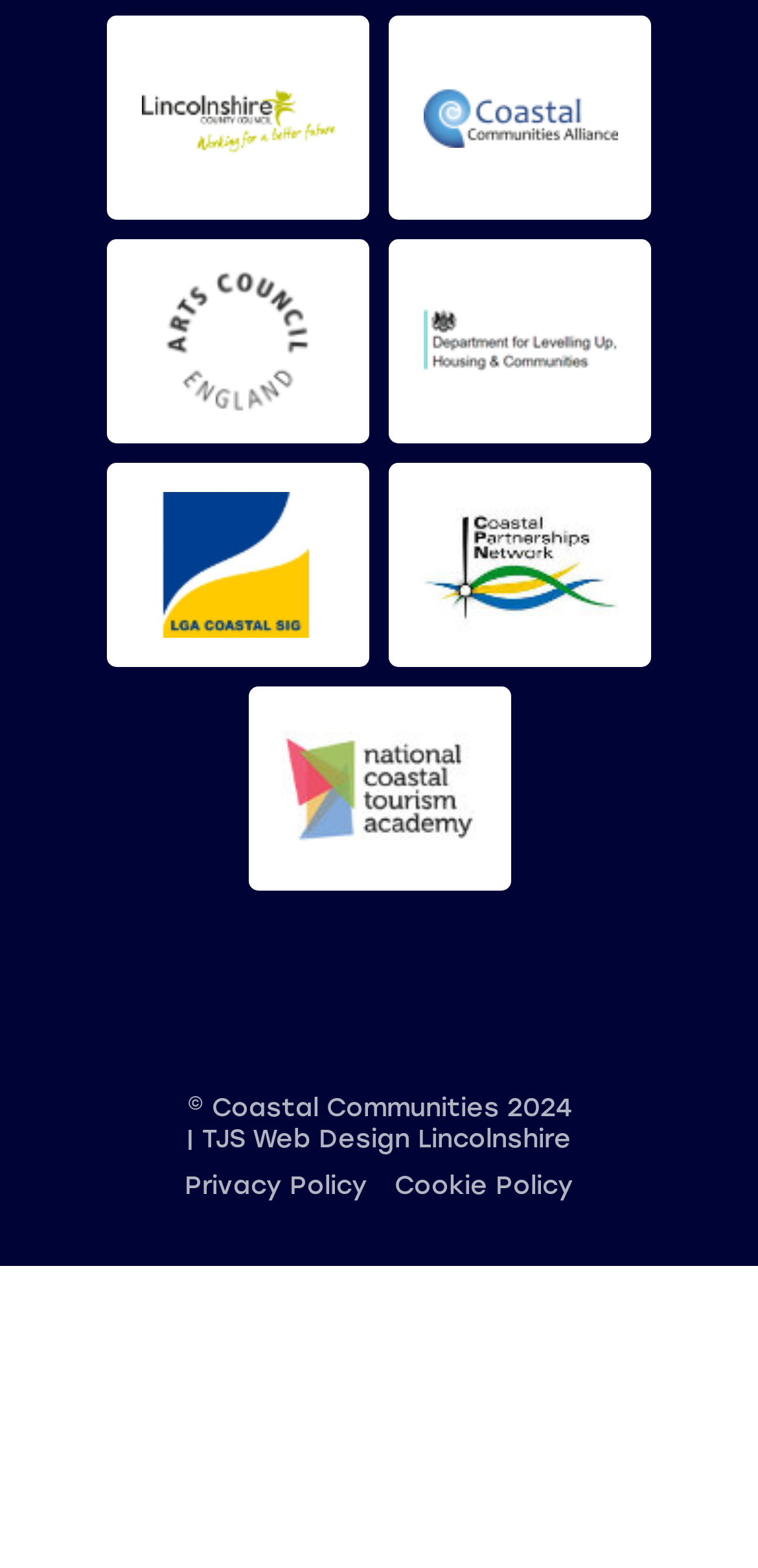Locate the bounding box coordinates of the element that should be clicked to execute the following instruction: "check Cookie Policy".

[0.521, 0.747, 0.756, 0.766]